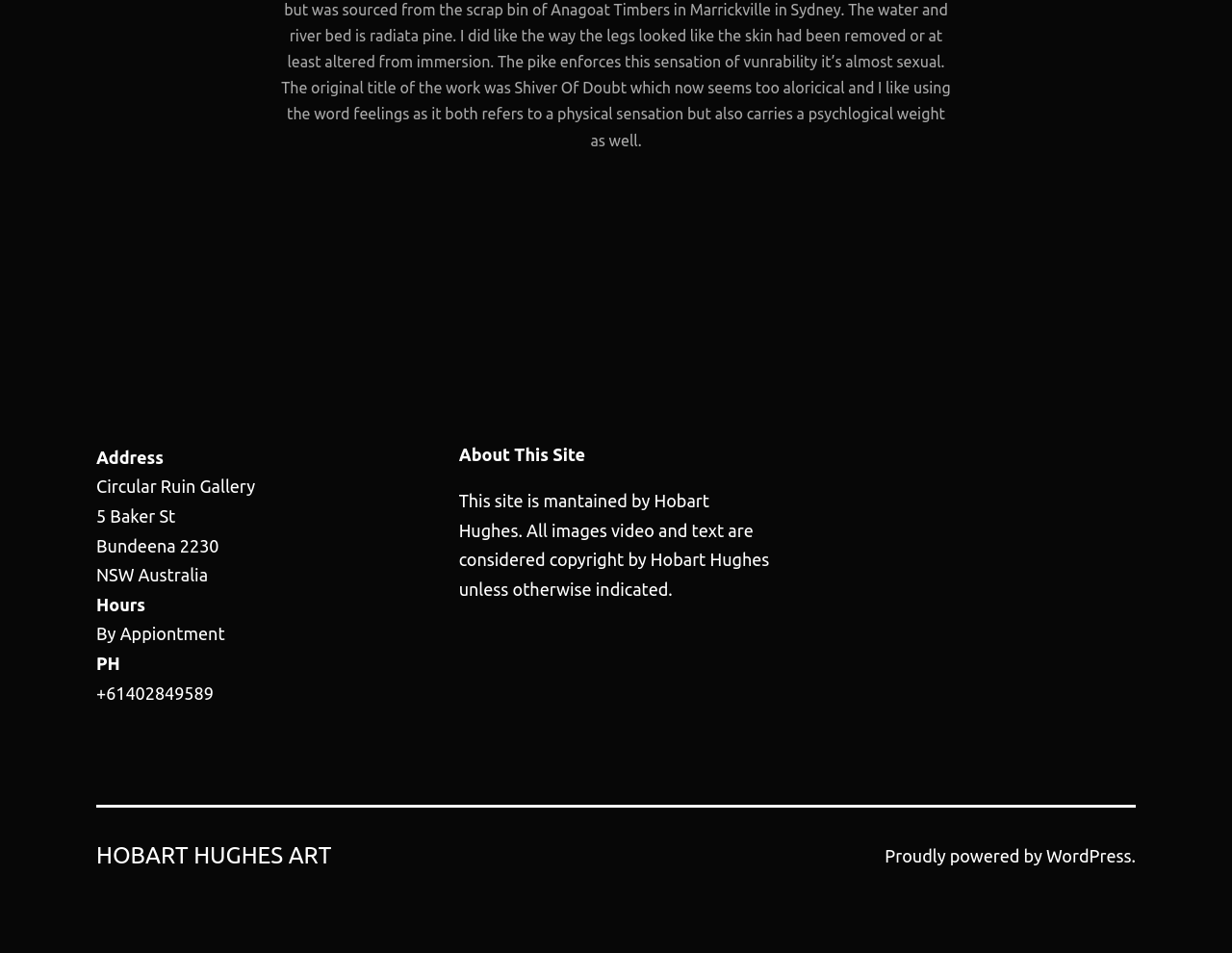What is the phone number of the gallery?
Give a one-word or short phrase answer based on the image.

+61402849589